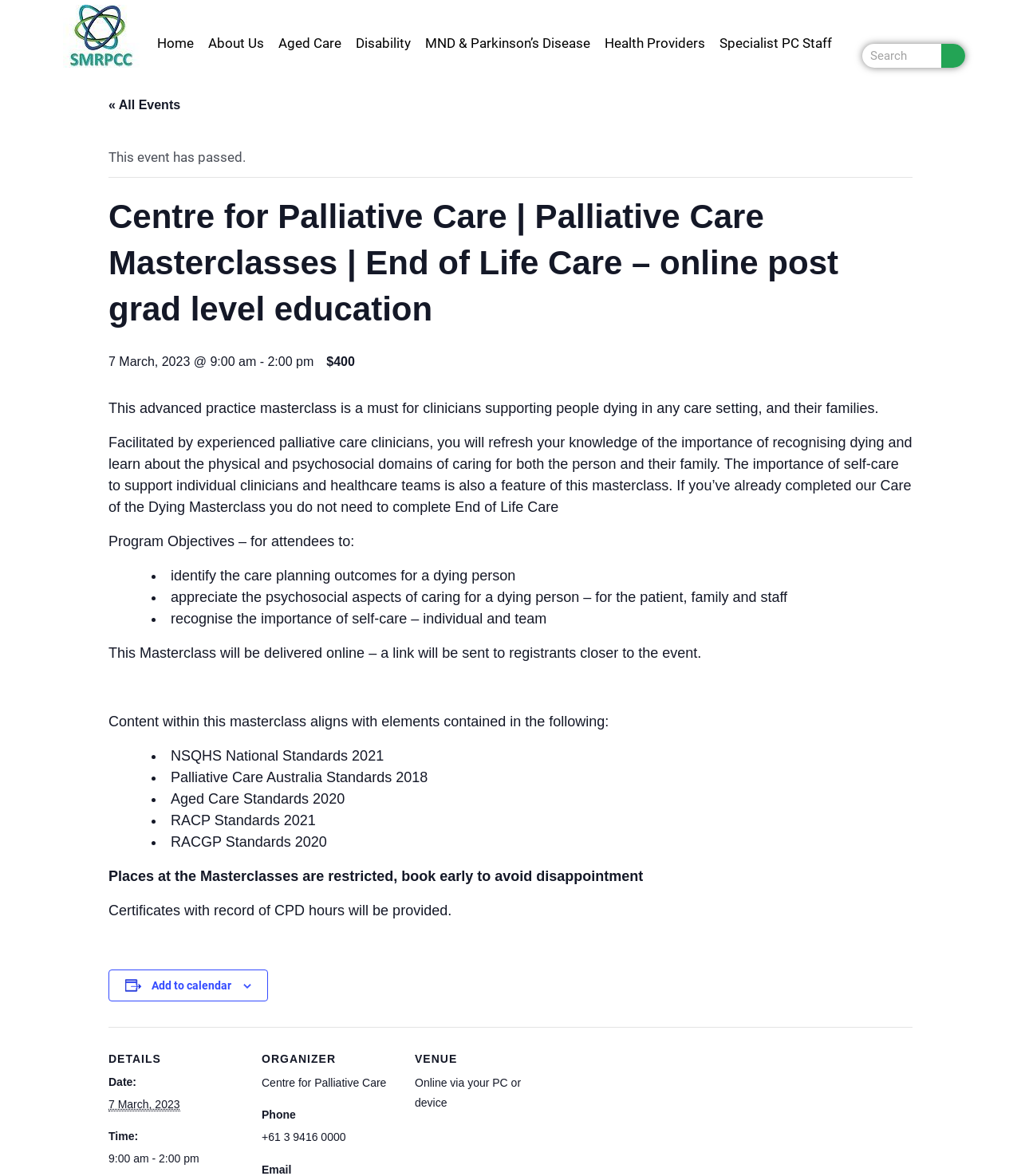Can you specify the bounding box coordinates for the region that should be clicked to fulfill this instruction: "Click the 'About Us' link".

[0.197, 0.016, 0.265, 0.058]